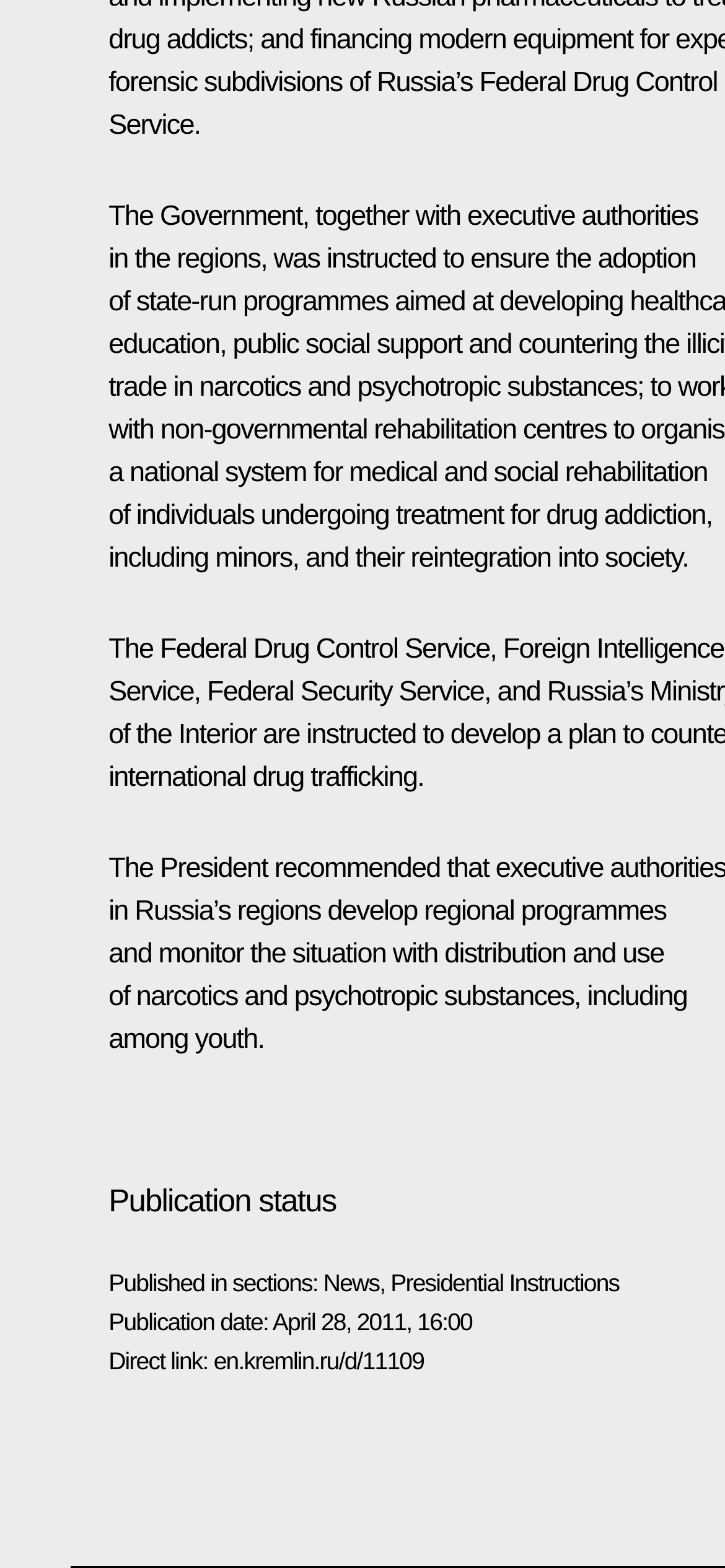What is the direct link to this publication?
Based on the image, provide a one-word or brief-phrase response.

en.kremlin.ru/d/11109